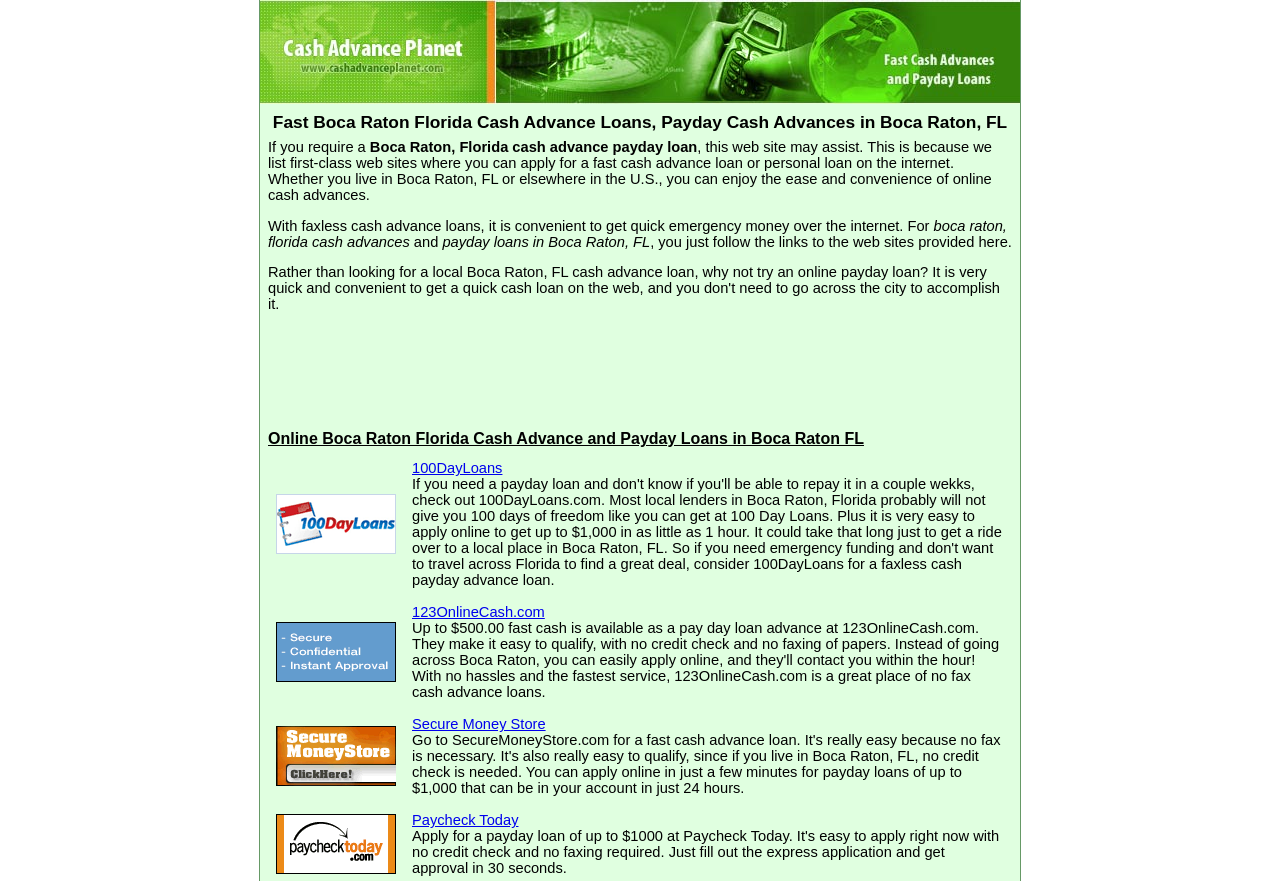Please identify the bounding box coordinates for the region that you need to click to follow this instruction: "Get online payday cash advance in Boca Raton".

[0.216, 0.76, 0.309, 0.778]